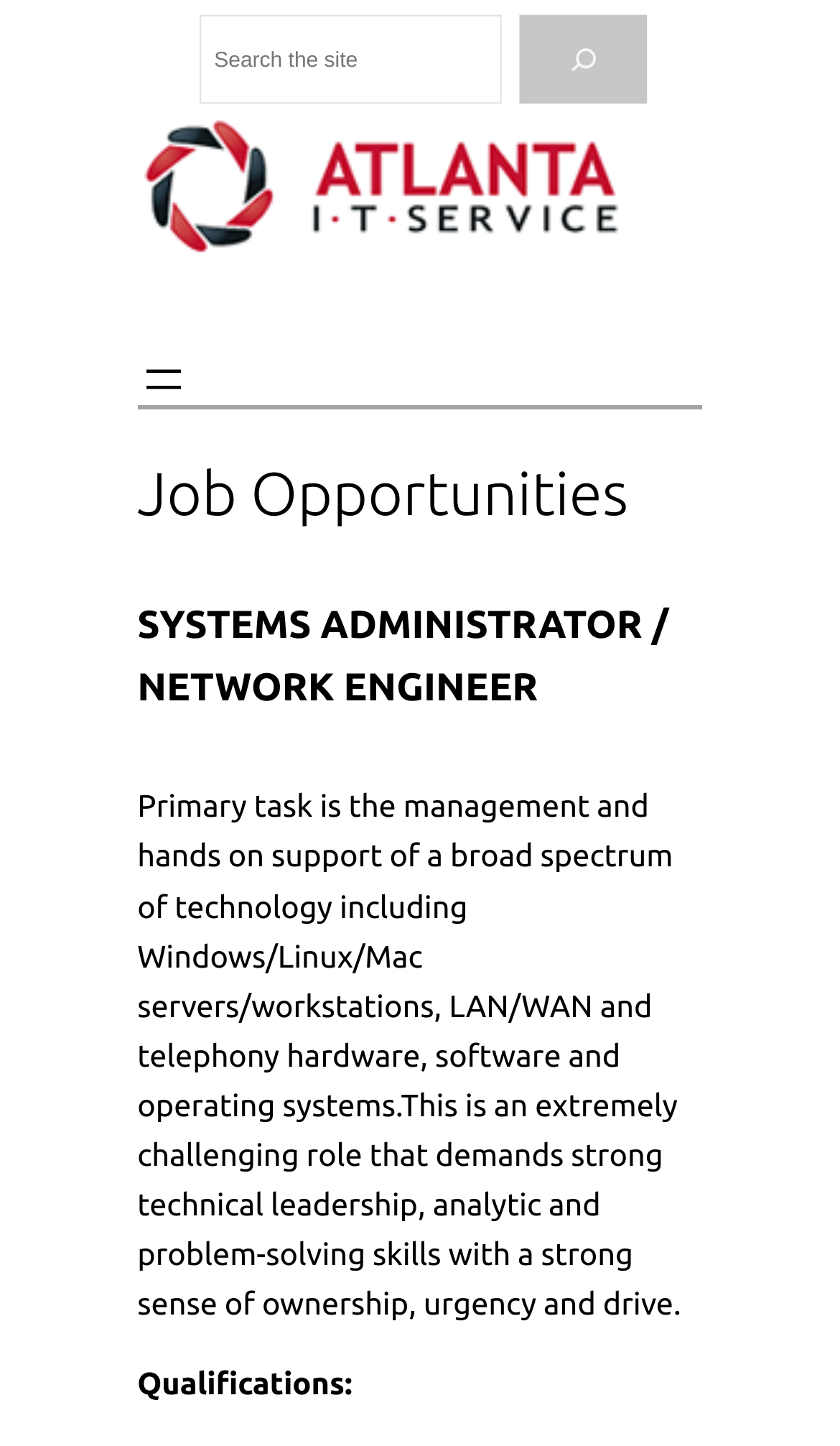What is the job title of the first job opportunity?
Refer to the screenshot and respond with a concise word or phrase.

SYSTEMS ADMINISTRATOR / NETWORK ENGINEER